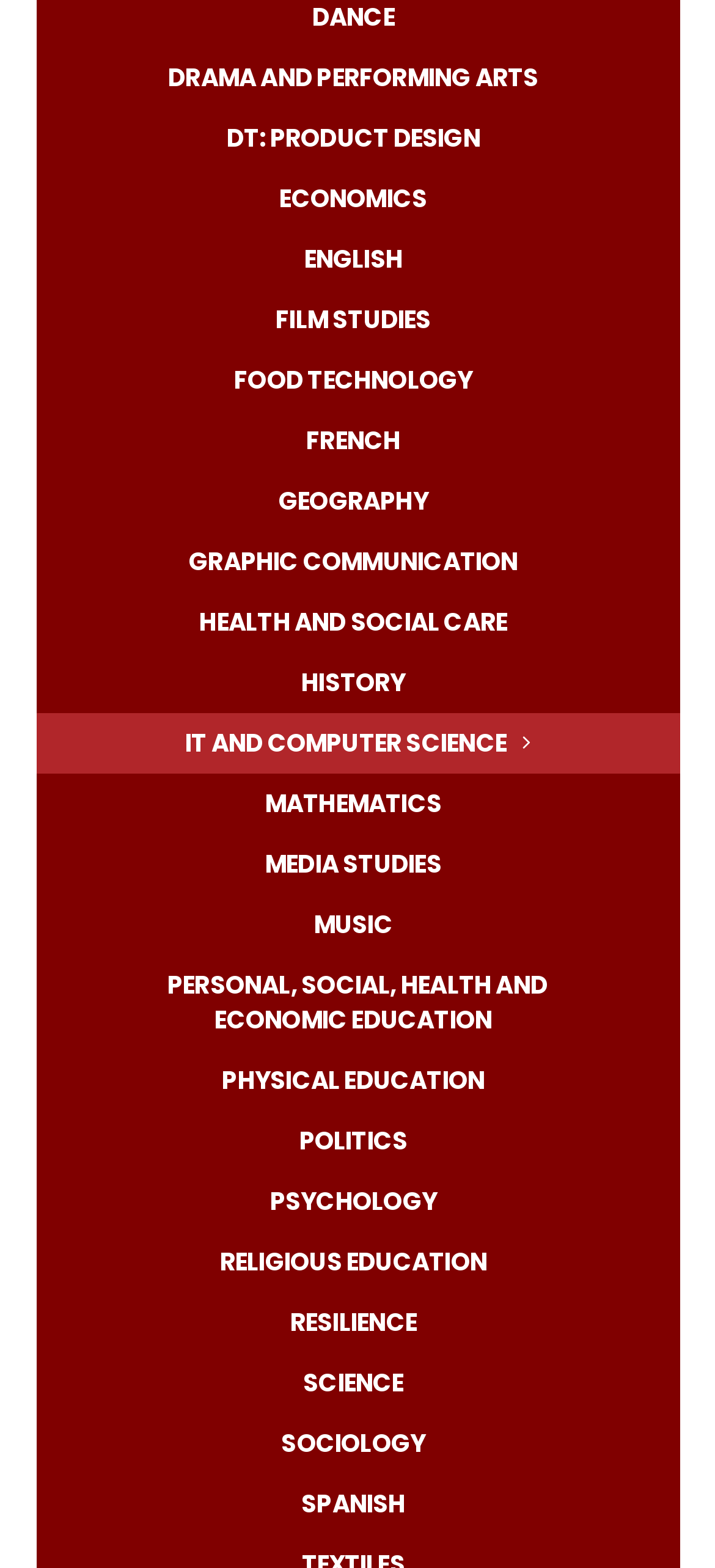Answer the following in one word or a short phrase: 
What is the last subject listed?

SPANISH